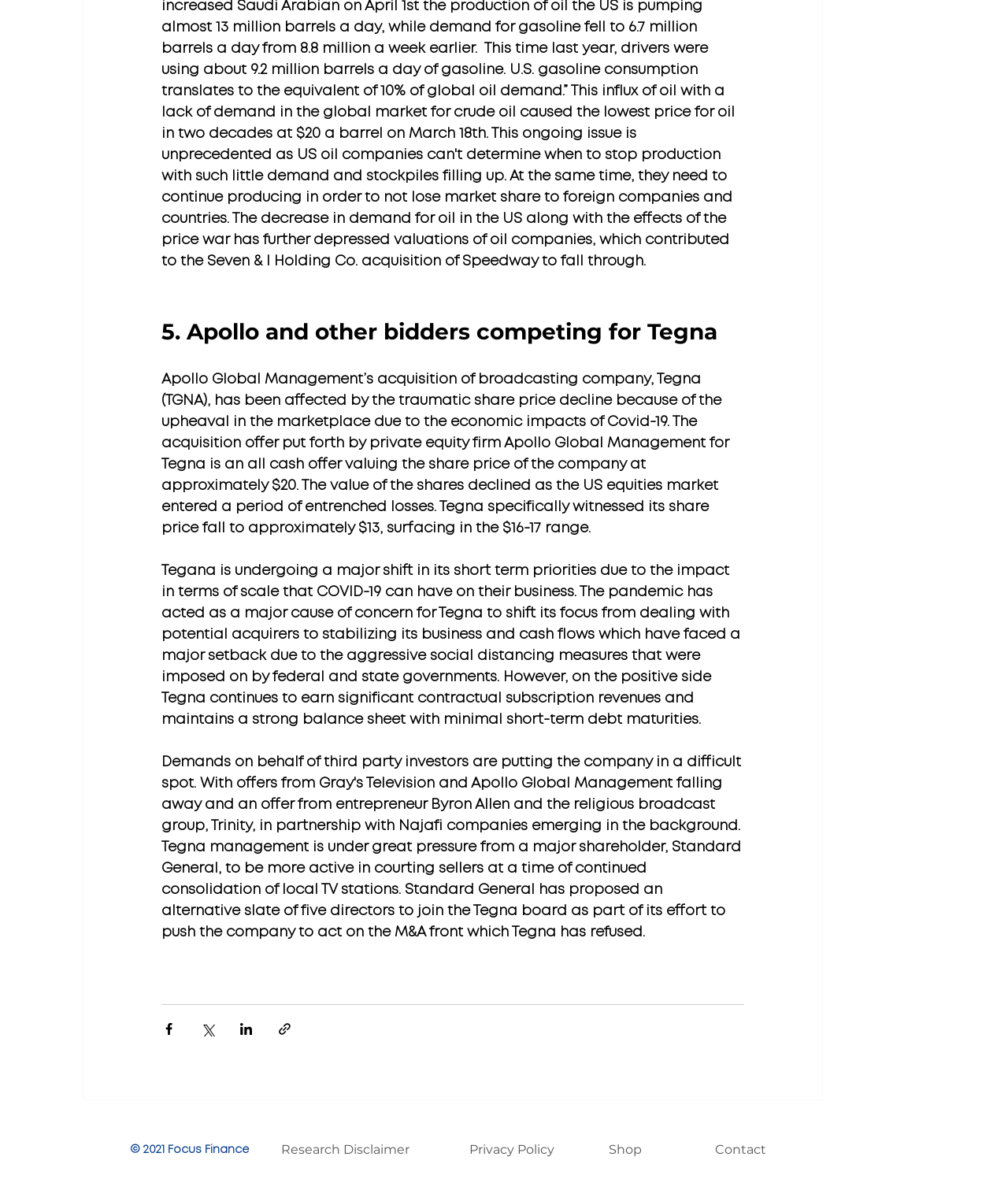Find the bounding box coordinates of the UI element according to this description: "Privacy Policy".

[0.466, 0.953, 0.566, 0.98]